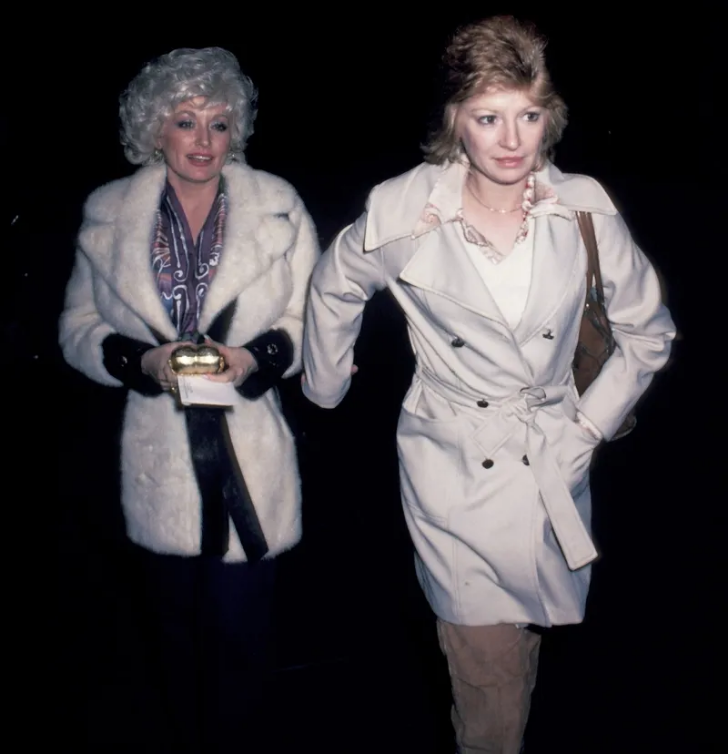List and describe all the prominent features within the image.

In this iconic photograph, country music legend Dolly Parton and her lifelong friend and personal assistant Judy Ogle are captured together during a night out. Dolly, adorned in a glamorous fur coat and a distinctive patterned blouse, is seen holding a small item, possibly a token of the event they attended. Her signature blonde hair is styled in soft curls, highlighting her vibrant personality. Beside her, Judy Ogle exudes elegance in a stylish cream-colored trench coat, maintaining a poised demeanor. The image reflects their deep bond, which has flourished since the 1960s, showcasing both their individual styles and the strong friendship they share as they navigate the public eye together. This moment encapsulates not only their professional partnership but also the enduring camaraderie that has characterized their decades-long relationship.